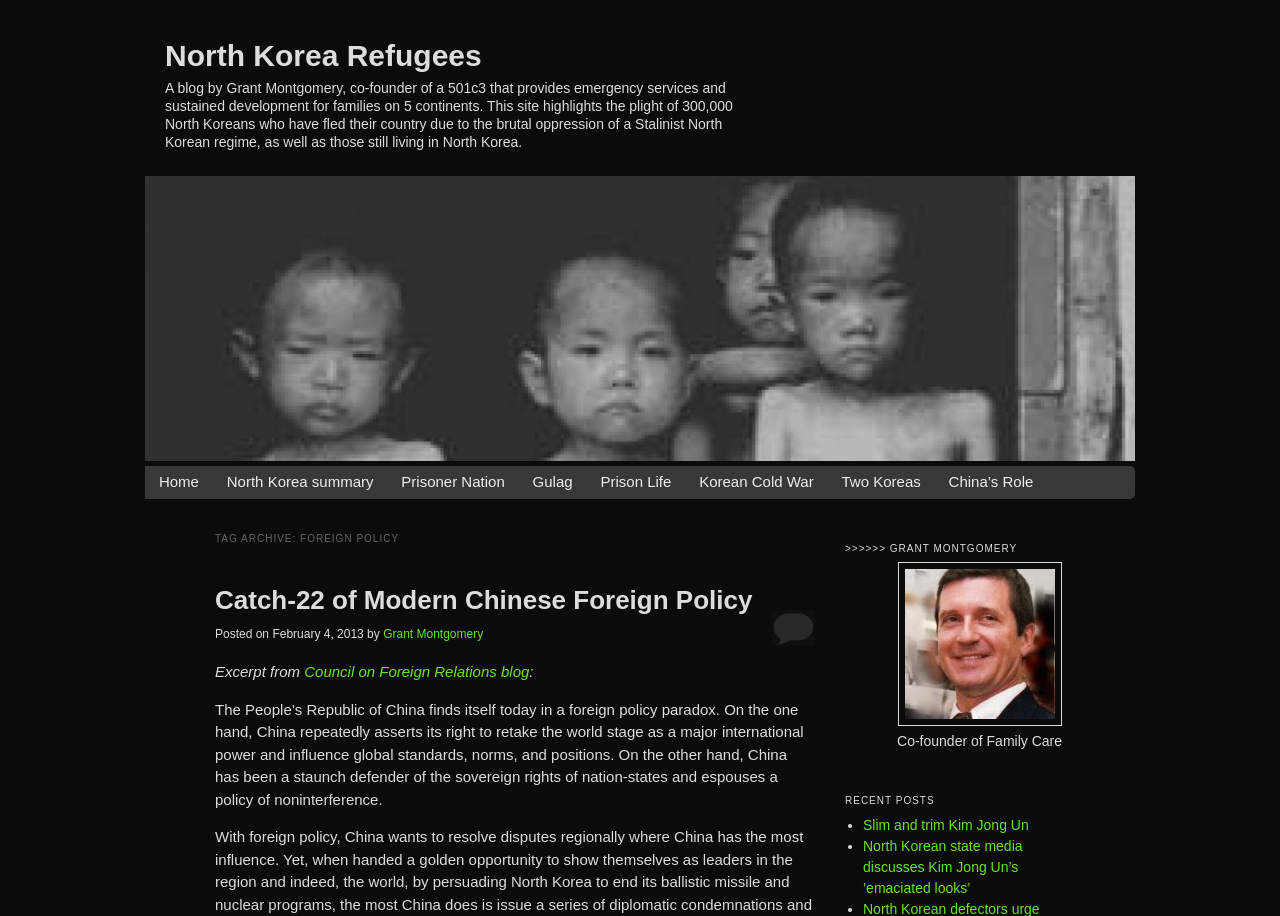Please provide a one-word or phrase answer to the question: 
What is the name of the organization co-founded by Grant Montgomery?

Family Care